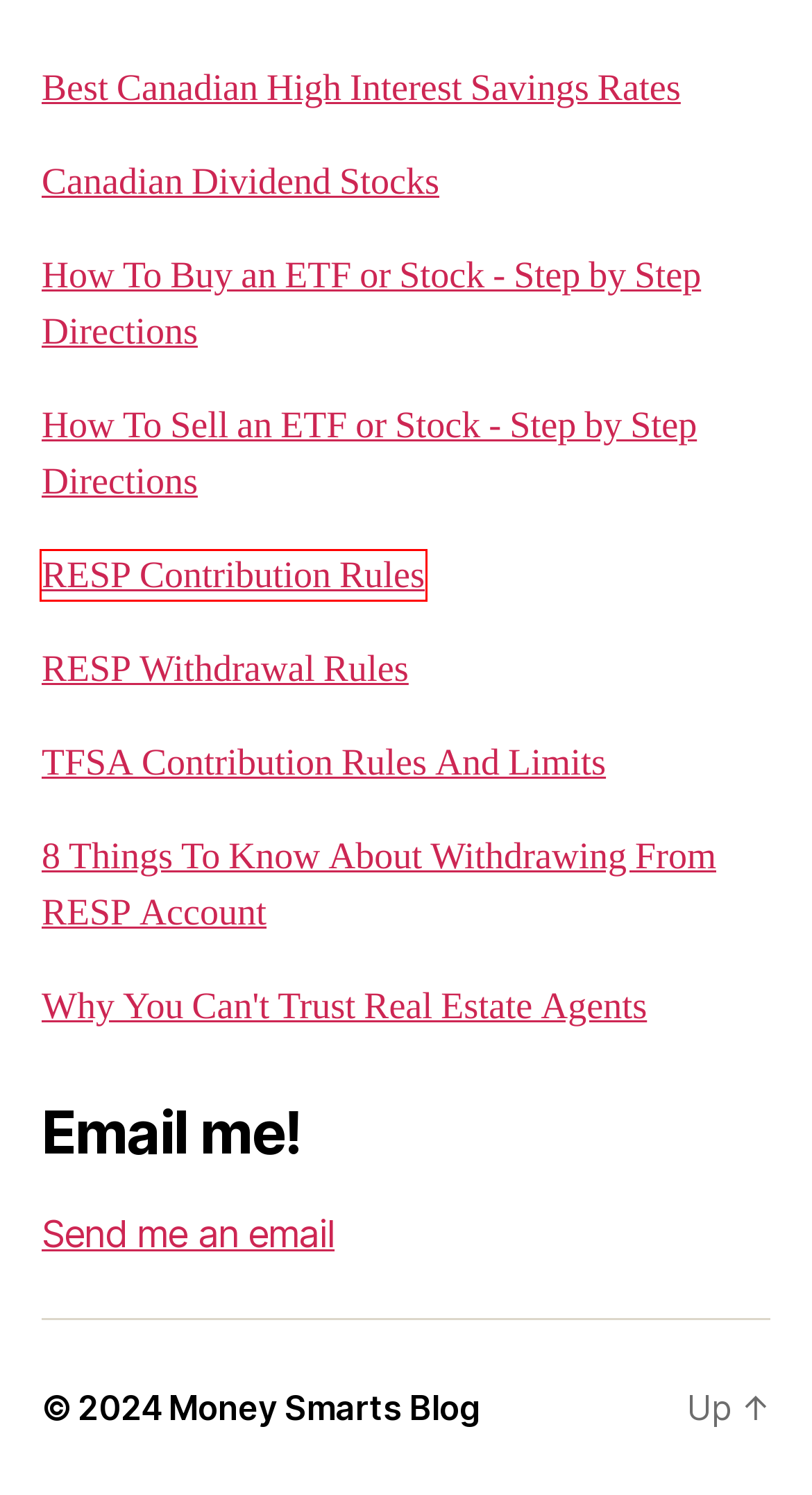Observe the screenshot of a webpage with a red bounding box highlighting an element. Choose the webpage description that accurately reflects the new page after the element within the bounding box is clicked. Here are the candidates:
A. How To Sell An ETF Or Stock Using A Canadian Discount Brokerage – Money Smarts Blog
B. How To Buy An ETF Or Stock Using A Canadian Discount Brokerage – Money Smarts Blog
C. 8 Things You Need to Know About Withdrawing Money From Your RESP Account – Money Smarts Blog
D. Best Canadian High Interest Savings Rates For Ally Replacement – Money Smarts Blog
E. Contact – Money Smarts Blog
F. RESP Contribution And Grant Rules For 2020 – Money Smarts Blog
G. RESP Withdrawal Rules and Strategies For 2020 – Money Smarts Blog
H. Why You Can’t Trust Real Estate Agents When Buying A House – Money Smarts Blog

F